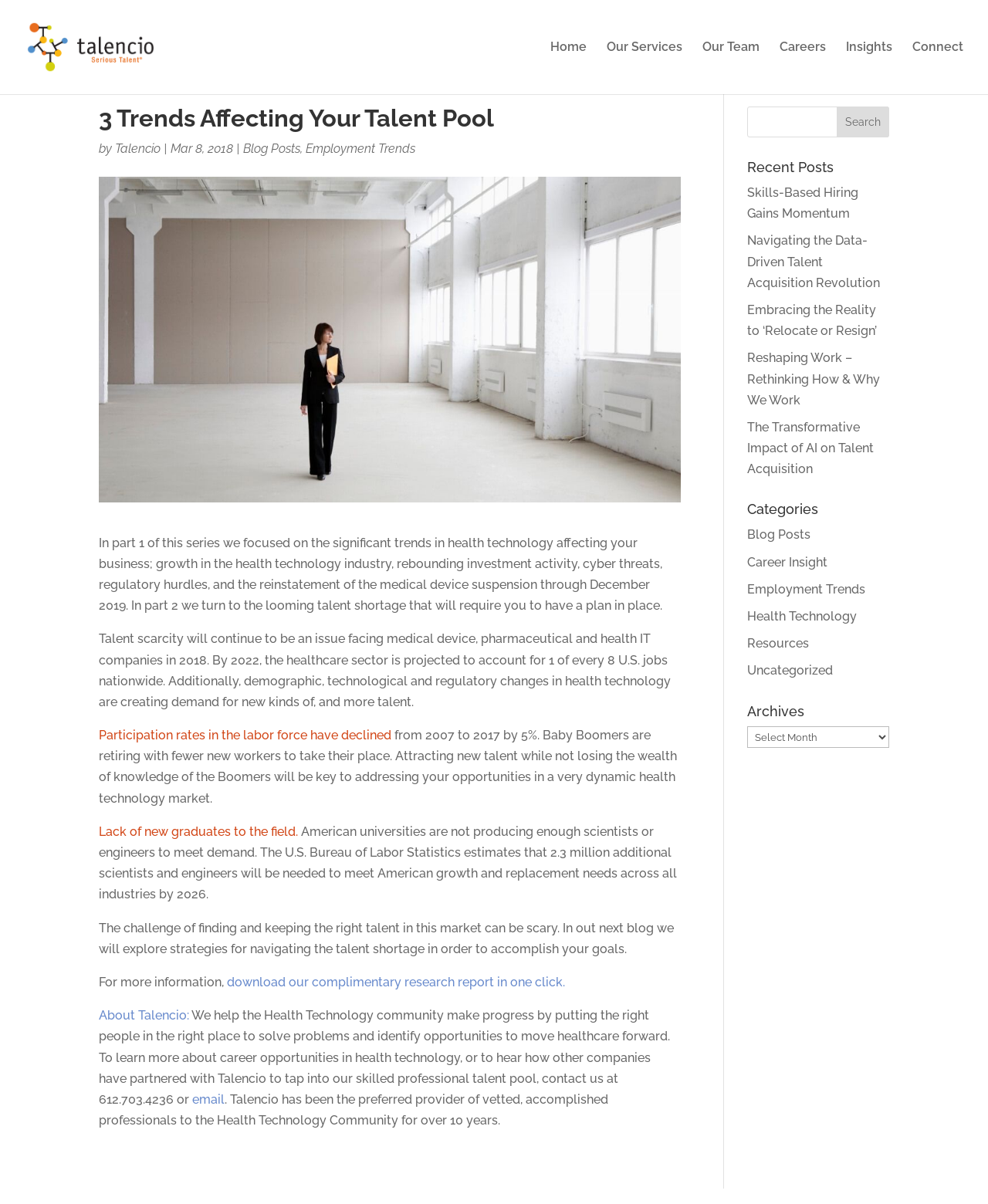Can you determine the main header of this webpage?

3 Trends Affecting Your Talent Pool